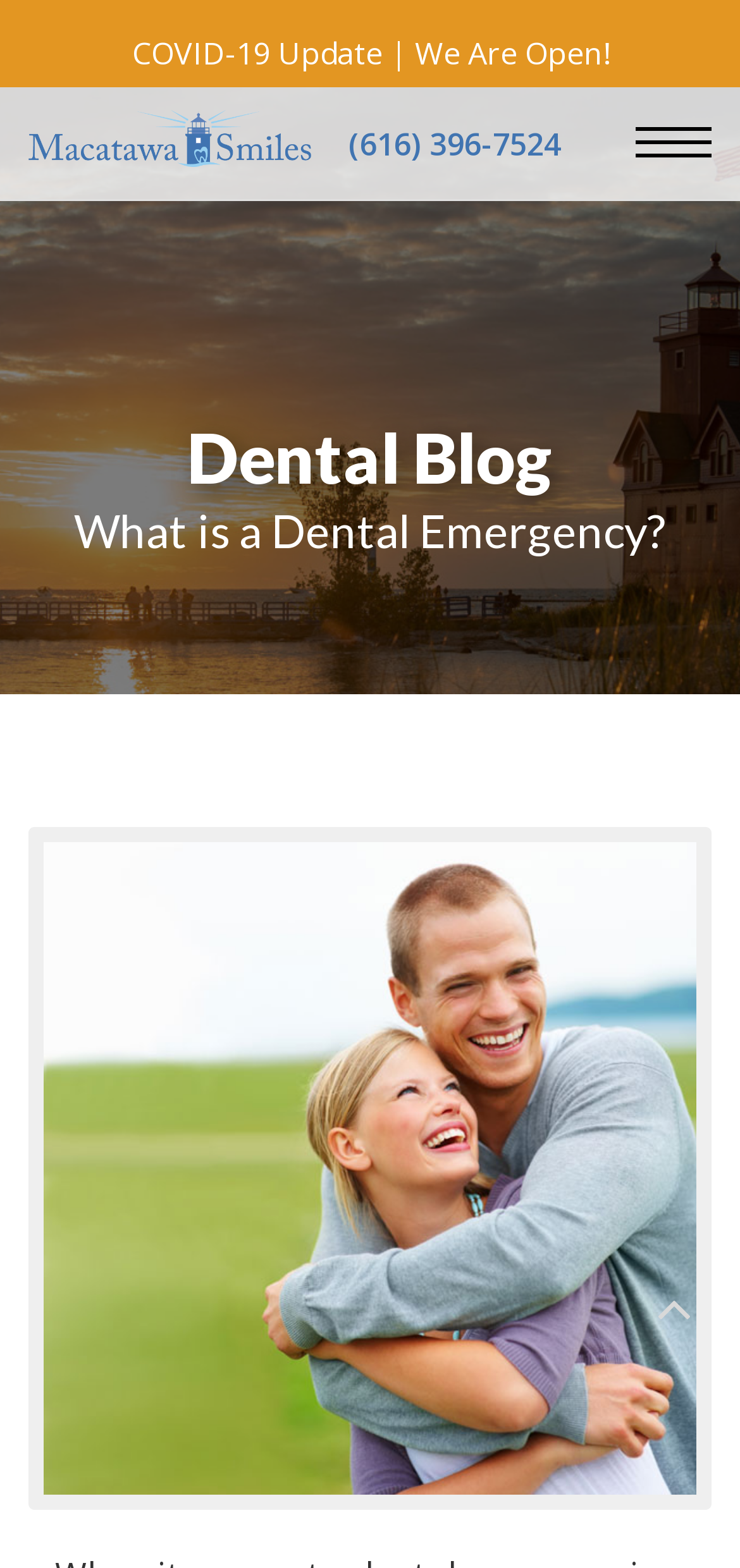Determine the bounding box coordinates for the UI element with the following description: "(616) 396-7524". The coordinates should be four float numbers between 0 and 1, represented as [left, top, right, bottom].

[0.471, 0.056, 0.758, 0.128]